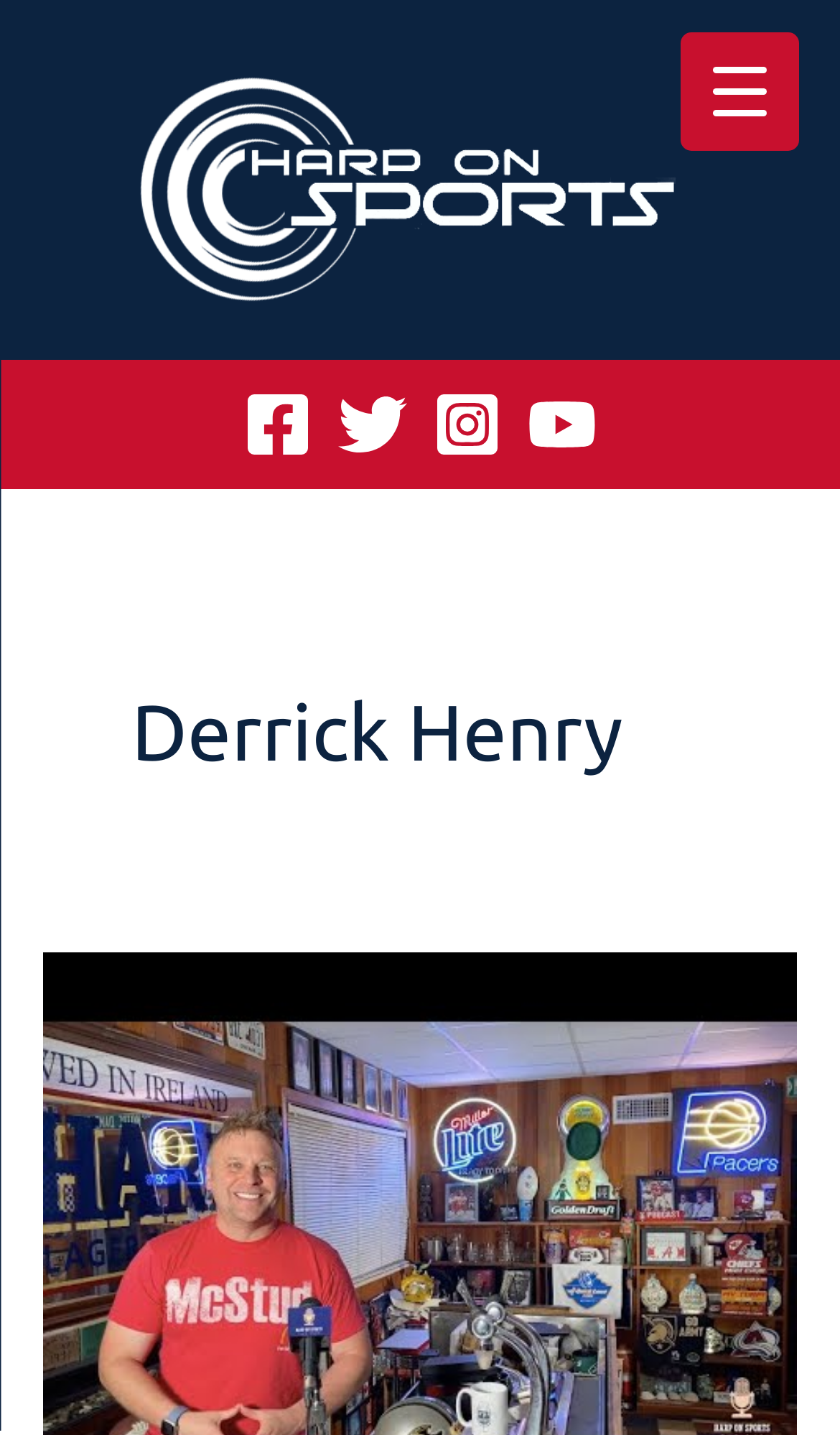Give a one-word or short phrase answer to the question: 
What is the name of the person on this webpage?

Derrick Henry